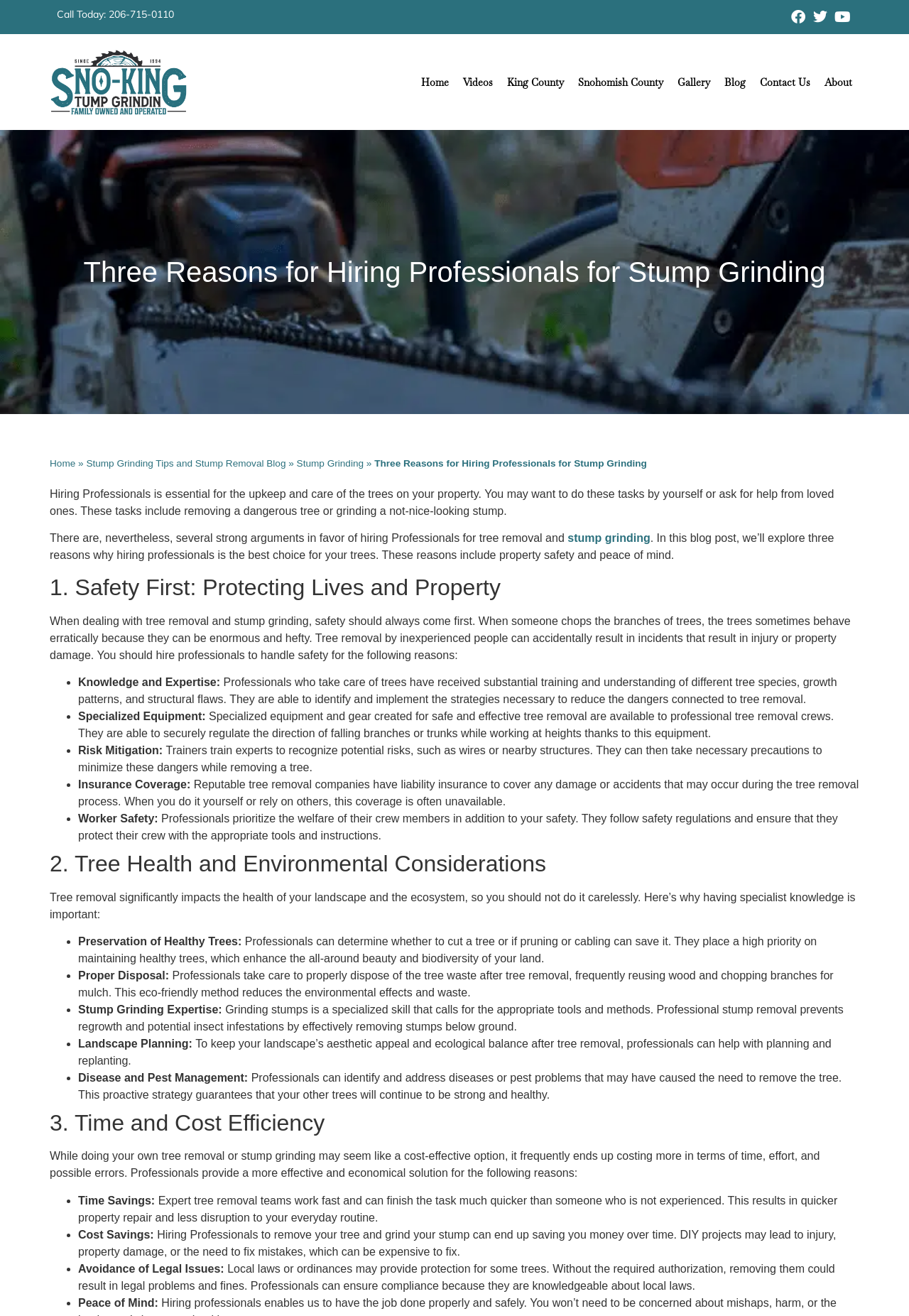Please find the bounding box coordinates of the element that must be clicked to perform the given instruction: "Read the blog post". The coordinates should be four float numbers from 0 to 1, i.e., [left, top, right, bottom].

[0.055, 0.348, 0.314, 0.356]